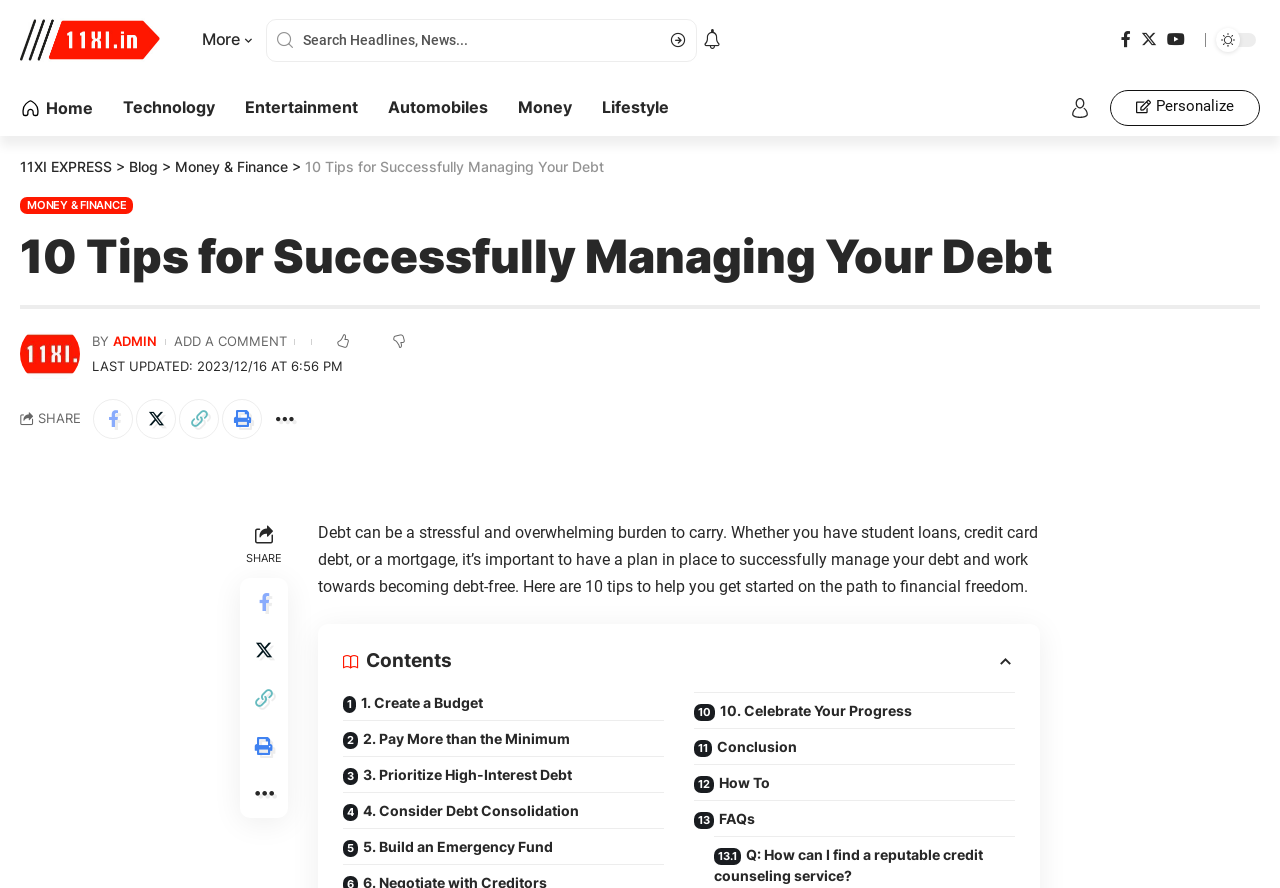Can you identify the bounding box coordinates of the clickable region needed to carry out this instruction: 'Sign in to your account'? The coordinates should be four float numbers within the range of 0 to 1, stated as [left, top, right, bottom].

[0.836, 0.111, 0.852, 0.133]